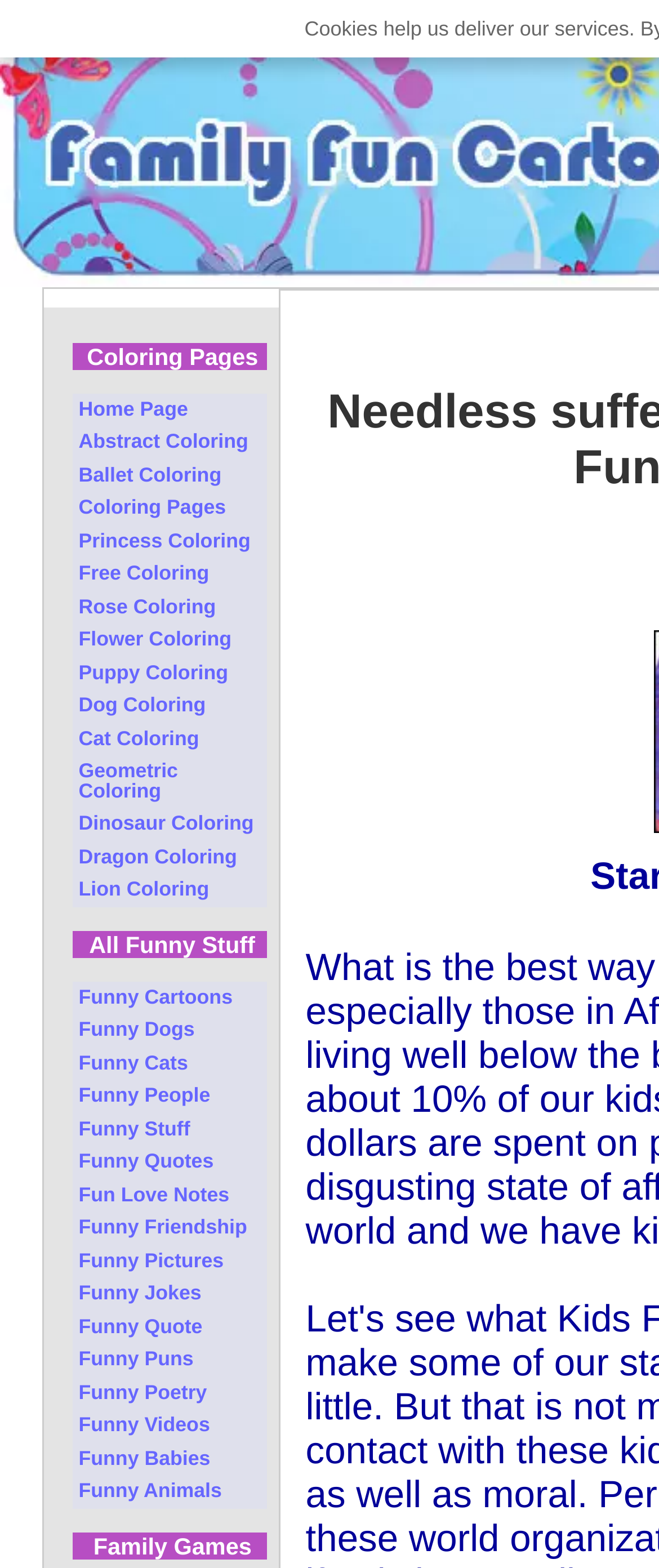How many links are there in the 'All Funny Stuff' section?
Using the visual information, reply with a single word or short phrase.

23